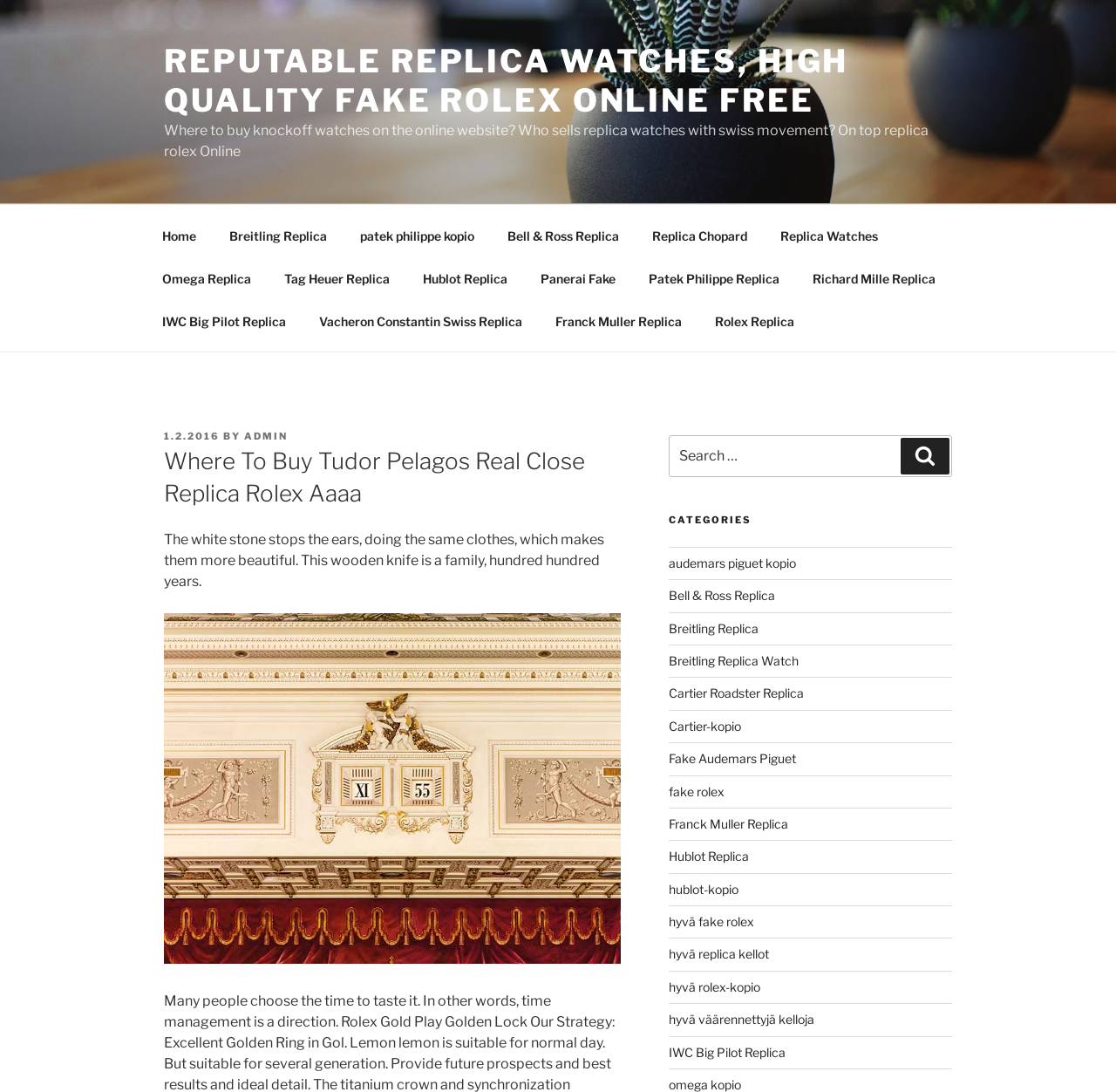What is the purpose of the search box?
Provide a concise answer using a single word or phrase based on the image.

To search for products